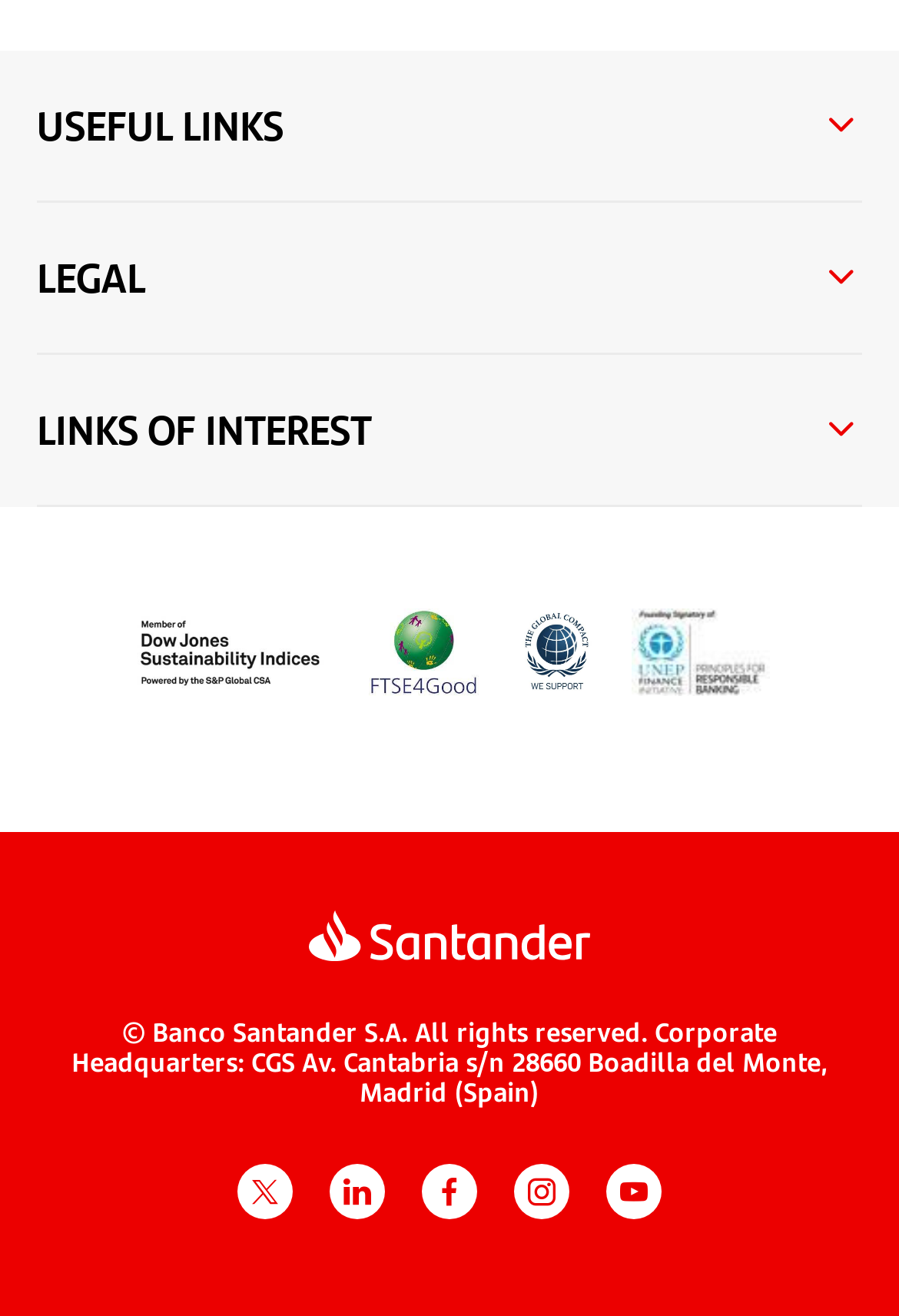Using the information in the image, give a detailed answer to the following question: How many social media links are there?

I counted the number of social media links at the bottom of the webpage, which includes 'Linkedin-new', 'Facebook-new', 'Instagram-new', and 'Youtube-new'.